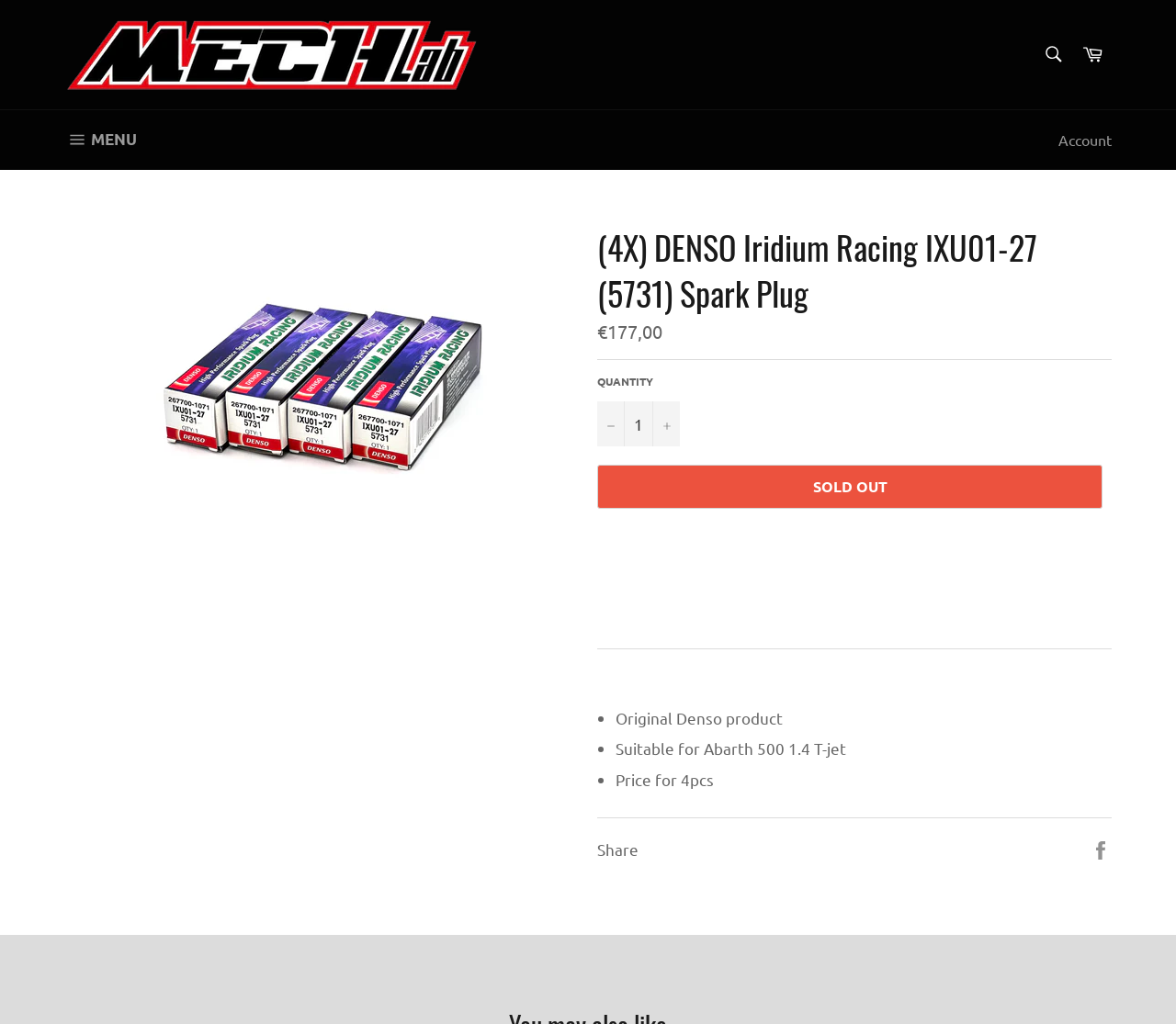What is the suitable vehicle model for the spark plug?
By examining the image, provide a one-word or phrase answer.

Abarth 500 1.4 T-jet